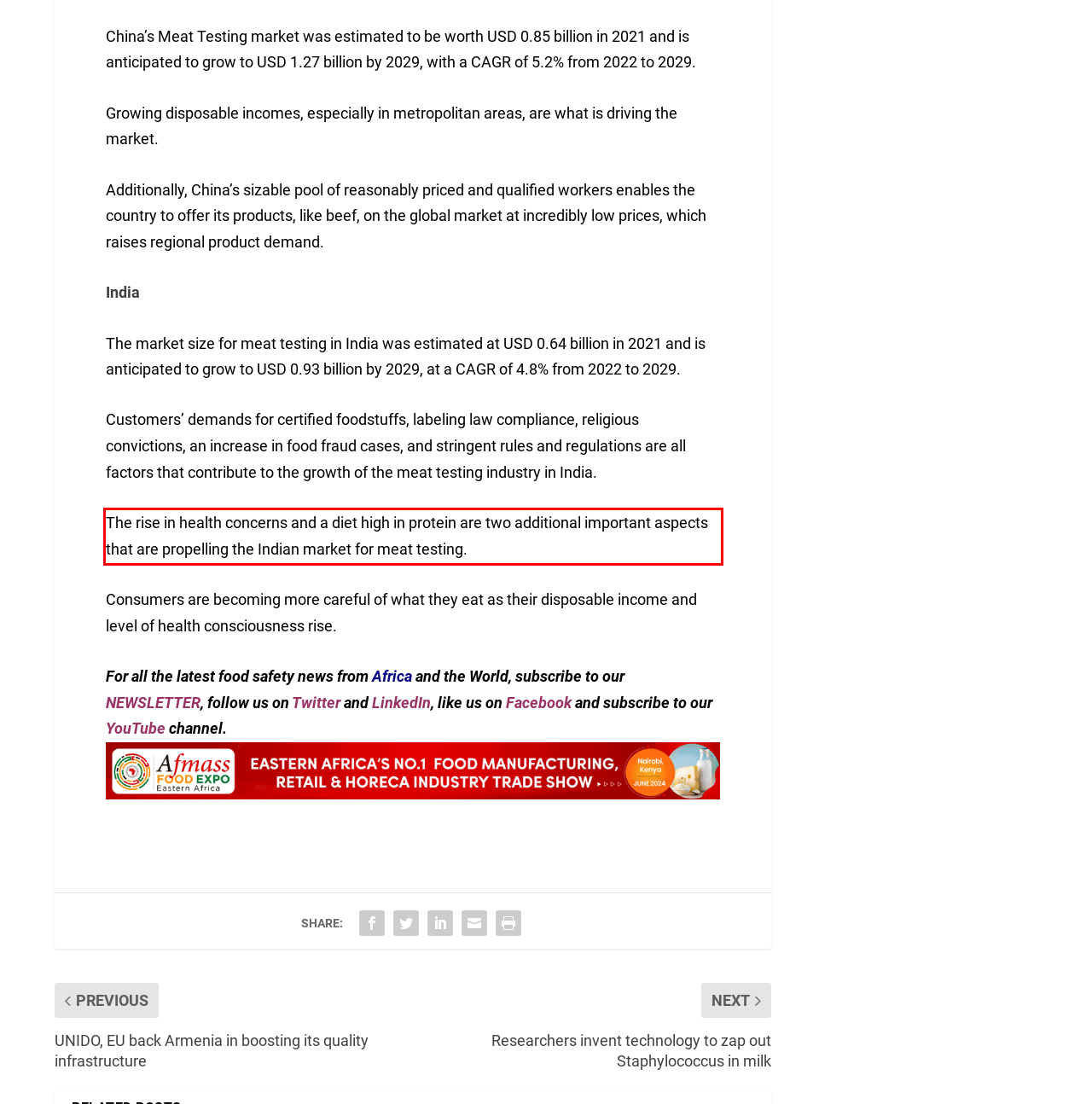Please perform OCR on the text content within the red bounding box that is highlighted in the provided webpage screenshot.

The rise in health concerns and a diet high in protein are two additional important aspects that are propelling the Indian market for meat testing.